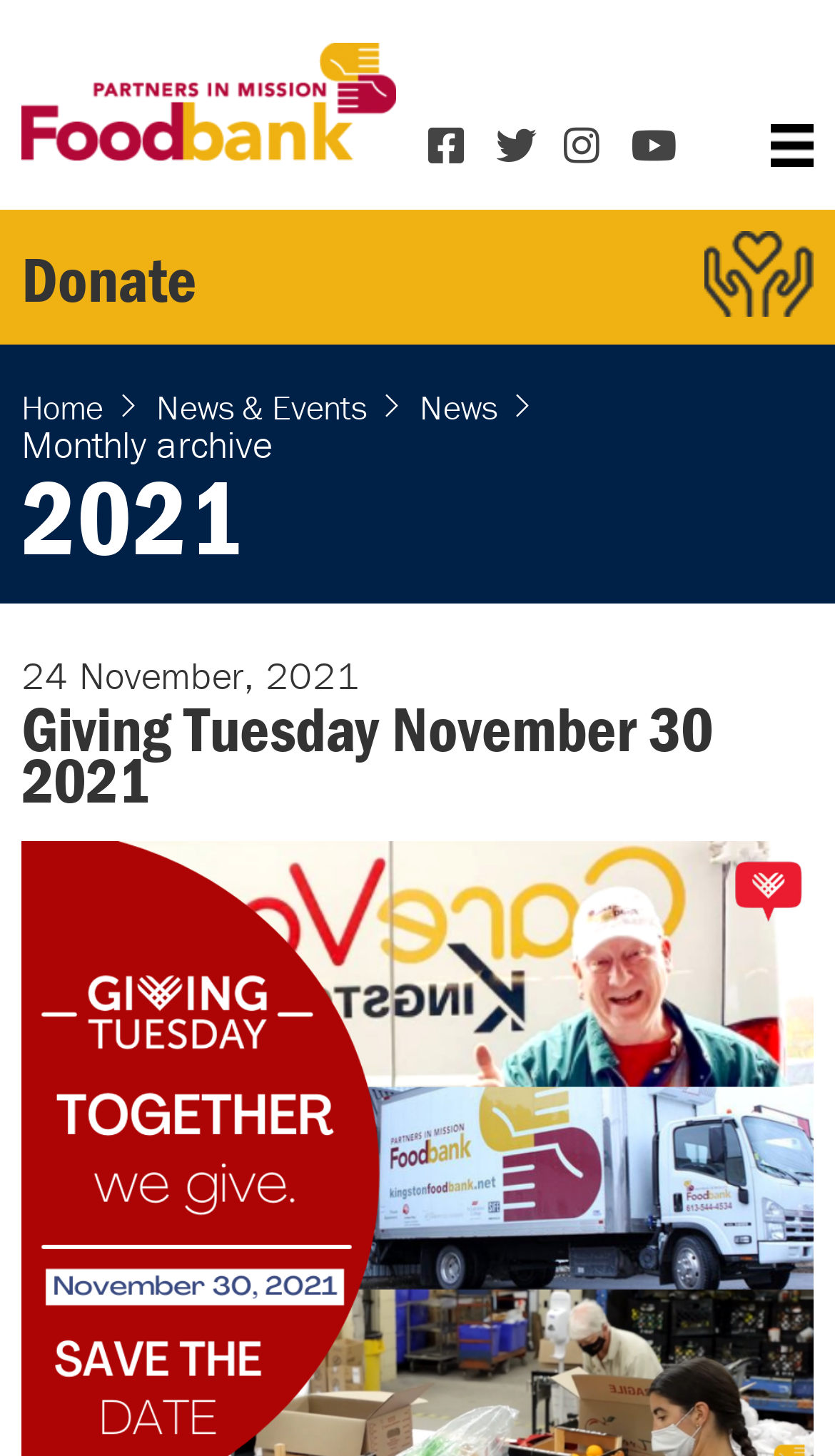Illustrate the webpage's structure and main components comprehensively.

The webpage is about Partners in Mission Foodbank, with a focus on news and events. At the top left, there is a logo of Partners in Mission Foodbank, accompanied by a link to skip to the main content. On the top right, there are social media links, including Facebook, Twitter, Instagram, and YouTube, under the heading "Social Media".

Below the social media links, there is a heading "Donate" with a link to donate, and another link "Donate Now" with an image on the right side of the page. 

The main navigation menu is located below the donate section, with a heading "Main navigation". The breadcrumb navigation is situated below the main navigation, with links to "Home", "News & Events", and "News".

The main content of the page is an archive of news articles, with a heading "Monthly archive" and a subheading "2021". There is a news article titled "Giving Tuesday November 30 2021" with a link to the article, and another article with the date "24 November, 2021".